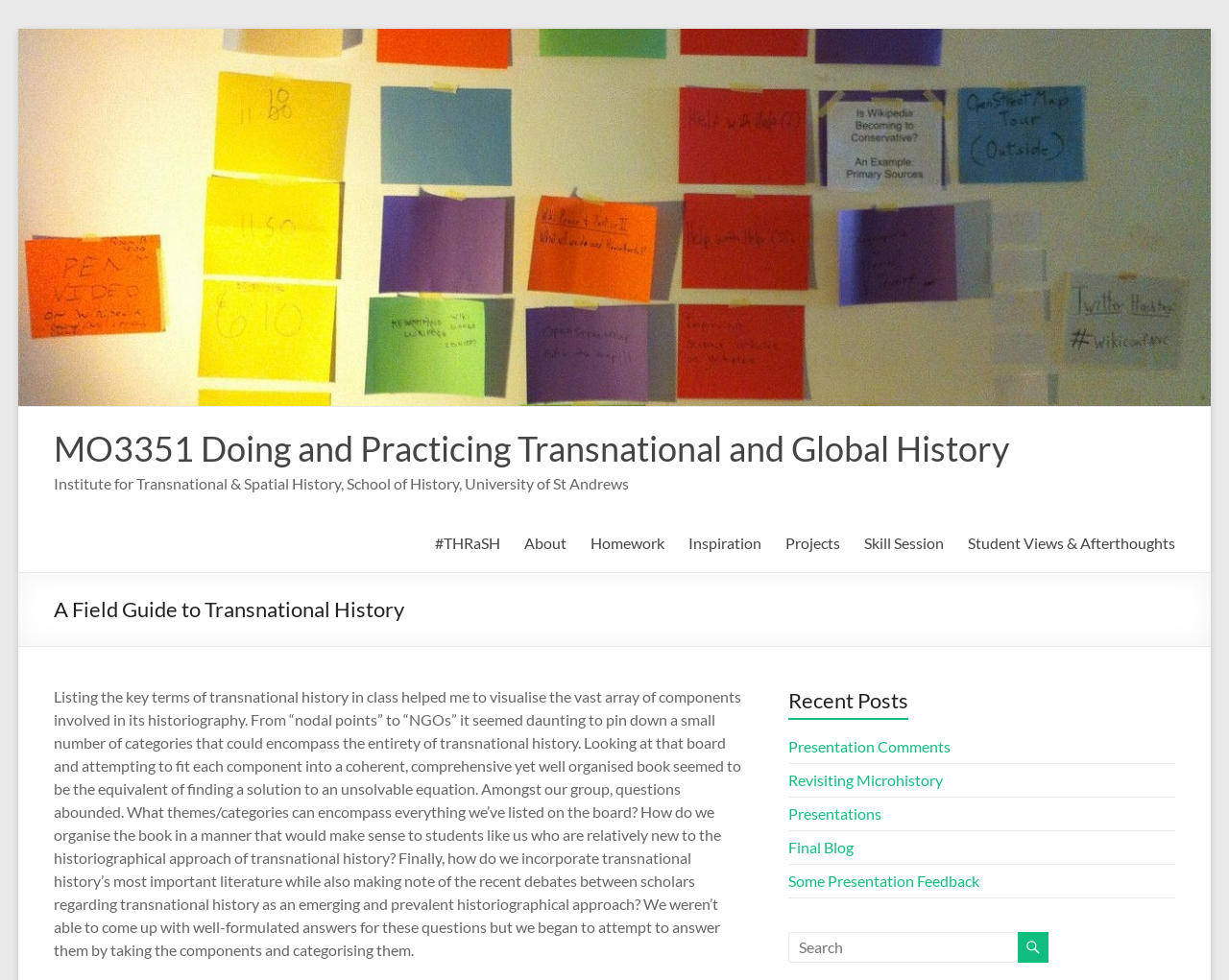Produce a meticulous description of the webpage.

This webpage is about a field guide to transnational history, specifically for a course called MO3351 Doing and Practicing Transnational and Global History. At the top, there is a link to skip to the content, followed by a large image and a heading with the course title. Below the heading, there is a static text indicating the institute and school affiliation.

The main navigation menu is located in the middle of the page, with links to various sections such as About, Homework, Inspiration, Projects, Skill Session, and Student Views & Afterthoughts. 

Below the navigation menu, there is a heading "A Field Guide to Transnational History" followed by a long paragraph of text discussing the challenges of categorizing components of transnational history. The text is quite detailed, mentioning specific terms like "nodal points" and "NGOs" and discussing the difficulties of organizing a book on the subject.

On the right side of the page, there is a complementary section with a heading "Recent Posts" and several links to blog posts, including "Presentation Comments", "Revisiting Microhistory", and "Final Blog". Below this section, there is a search box with a button.

Overall, the webpage appears to be a course website or blog, with a focus on discussing and exploring the concepts of transnational history.